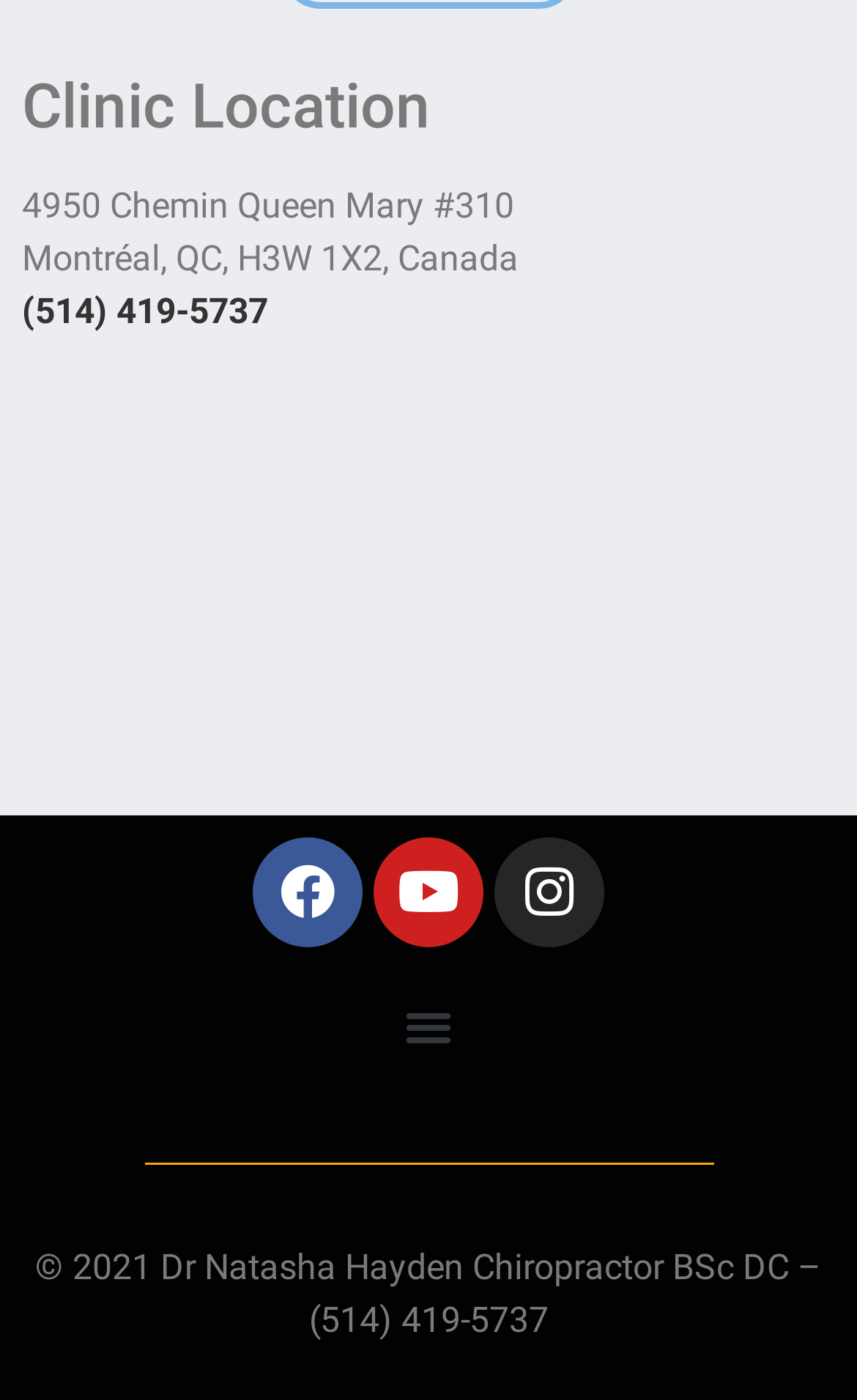What is the name of the chiropractor?
Based on the screenshot, provide your answer in one word or phrase.

Dr Natasha Hayden